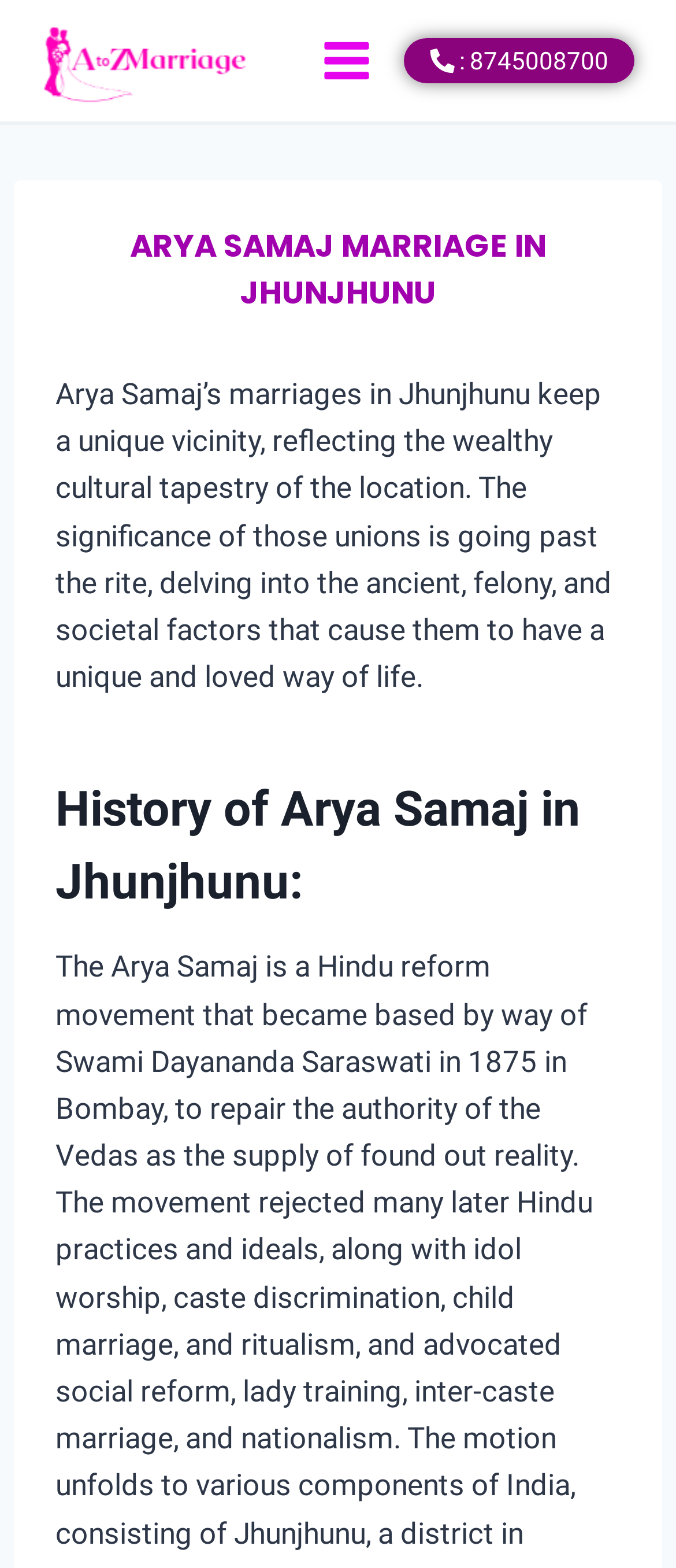What is the text of the webpage's headline?

ARYA SAMAJ MARRIAGE IN JHUNJHUNU